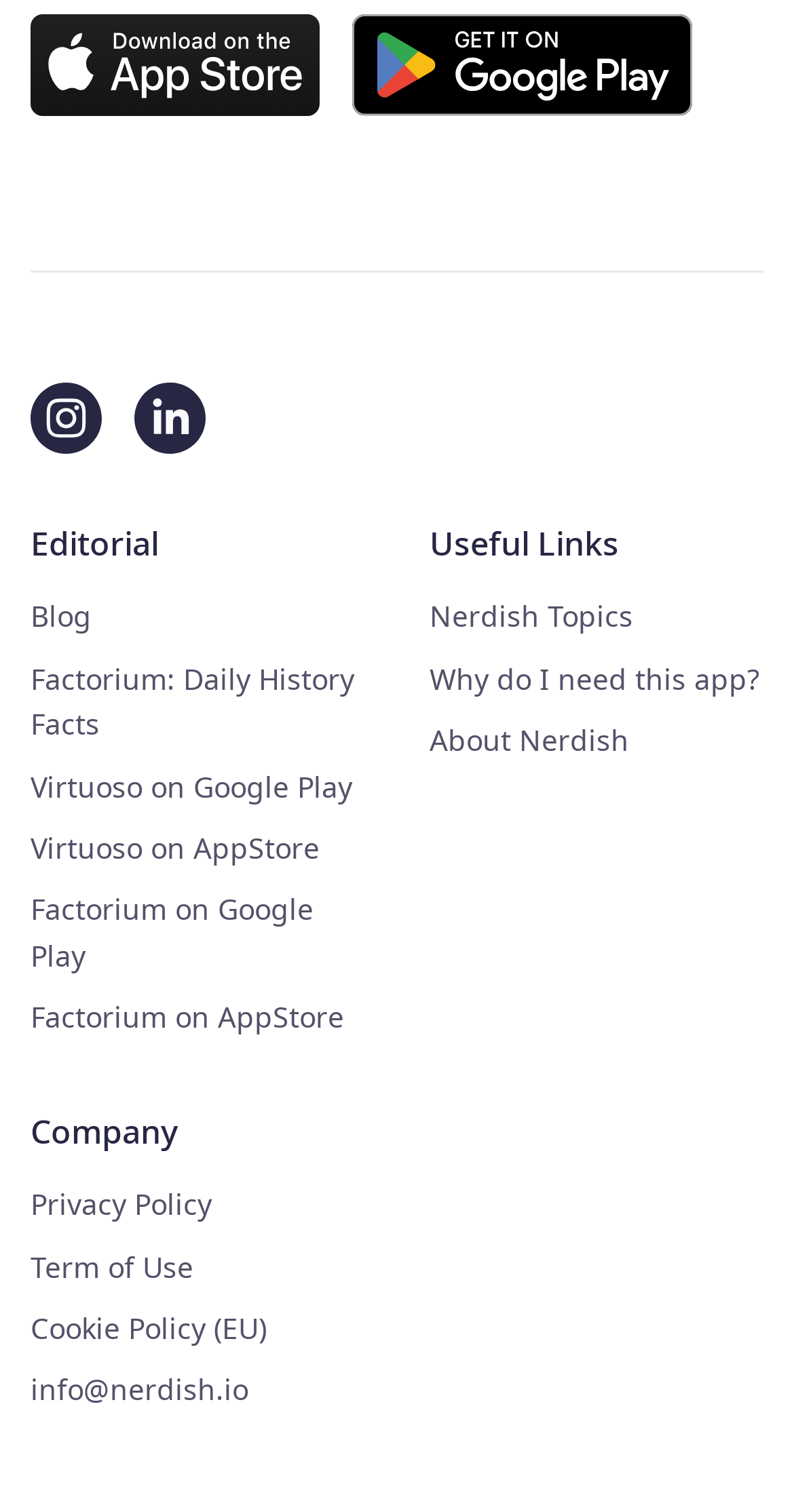Can you show the bounding box coordinates of the region to click on to complete the task described in the instruction: "visit Nerdish Topics"?

[0.541, 0.395, 0.797, 0.42]